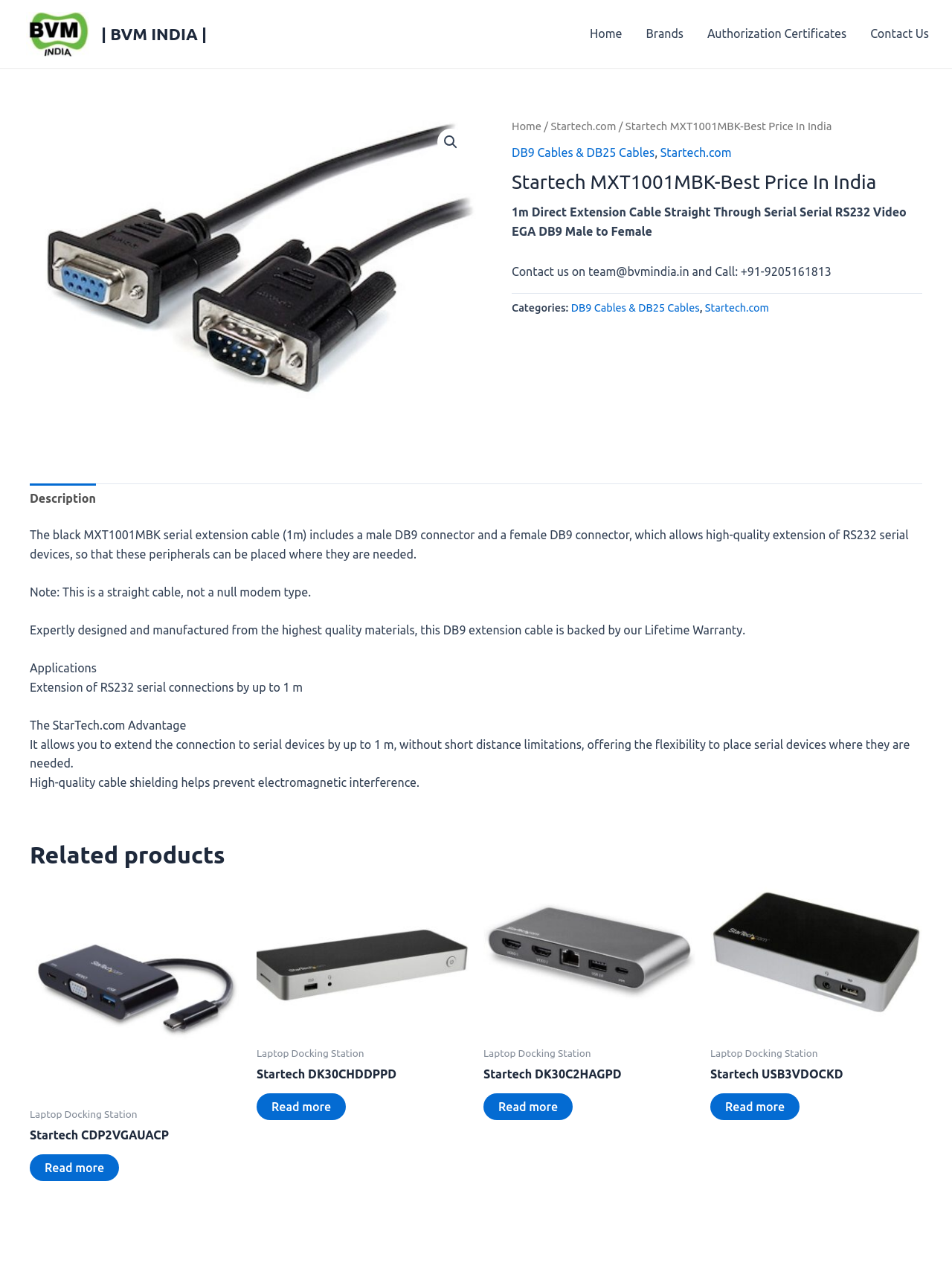Determine the bounding box coordinates of the clickable region to follow the instruction: "Click on the magnifying glass icon".

[0.459, 0.101, 0.488, 0.122]